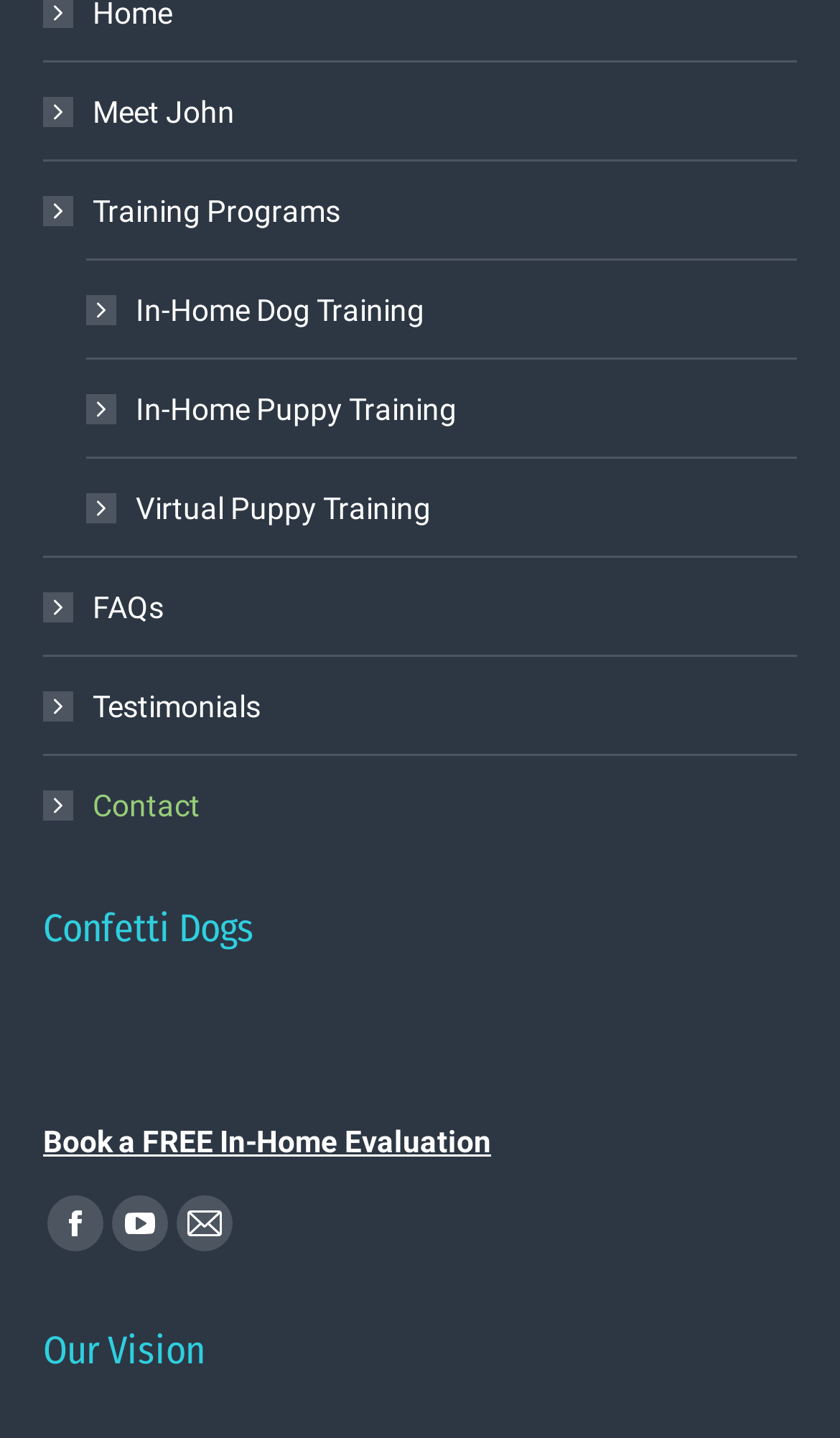What is the purpose of the 'Book a FREE In-Home Evaluation' link?
Give a detailed and exhaustive answer to the question.

The 'Book a FREE In-Home Evaluation' link is likely used to schedule a free in-home evaluation for dog training, which is a service offered by Confetti Dogs.